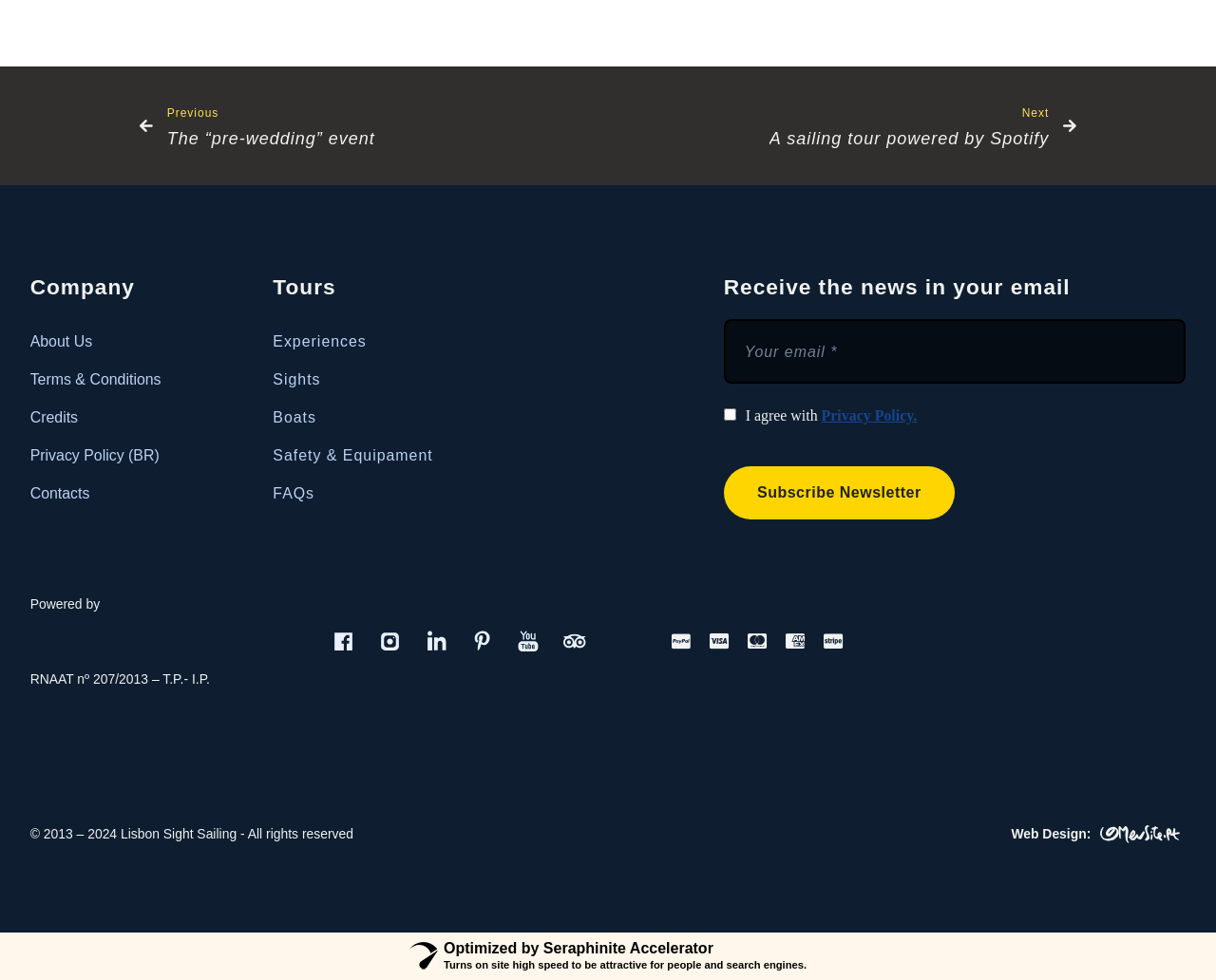Kindly provide the bounding box coordinates of the section you need to click on to fulfill the given instruction: "Subscribe to the newsletter".

[0.595, 0.476, 0.785, 0.53]